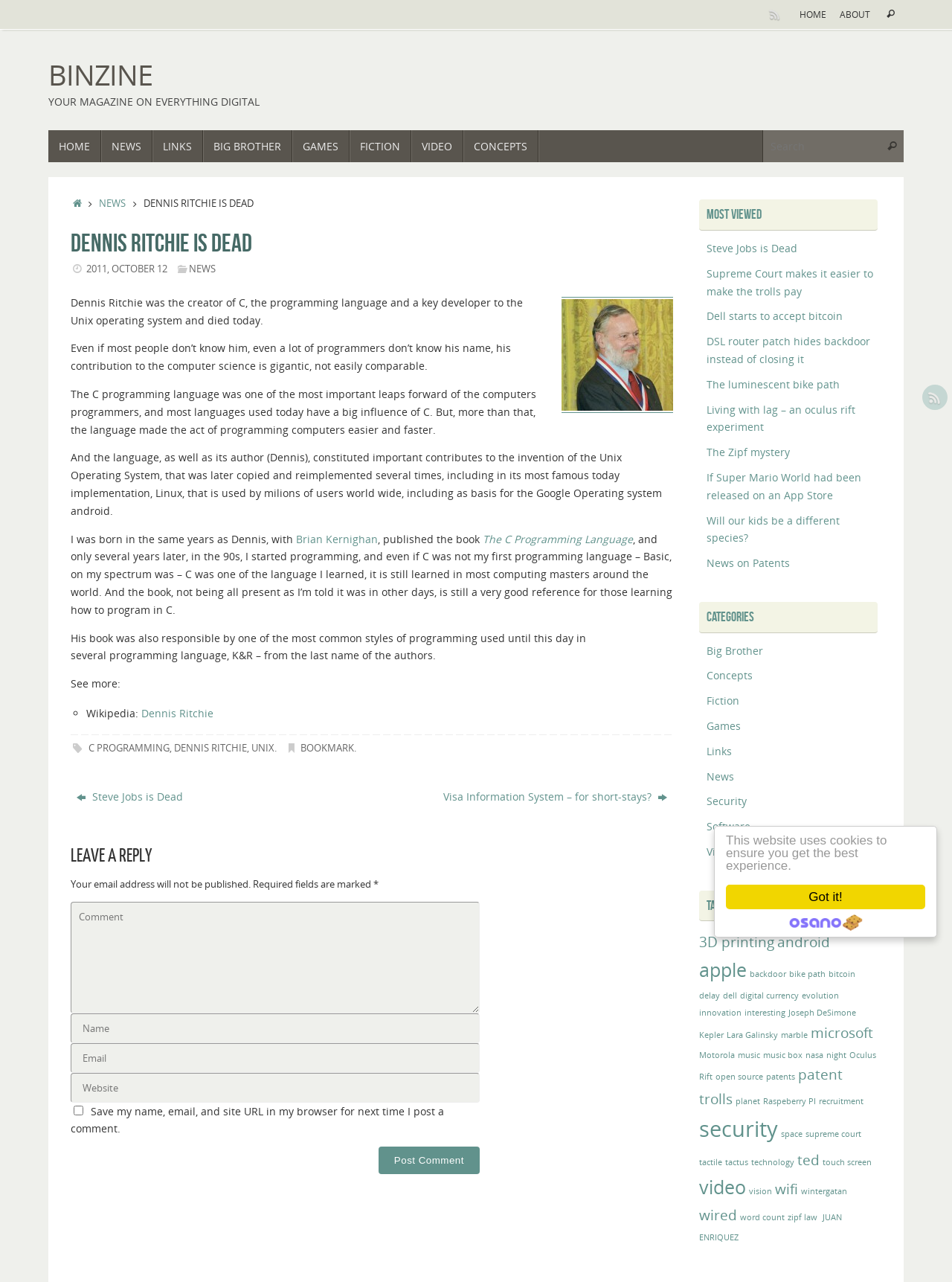Refer to the image and provide an in-depth answer to the question: 
What is the purpose of the section at the bottom of the webpage?

The section at the bottom of the webpage is a comment form, which allows users to leave a reply or comment on the article. It includes fields for name, email, website, and comment, as well as a checkbox to save the user's information for future comments.